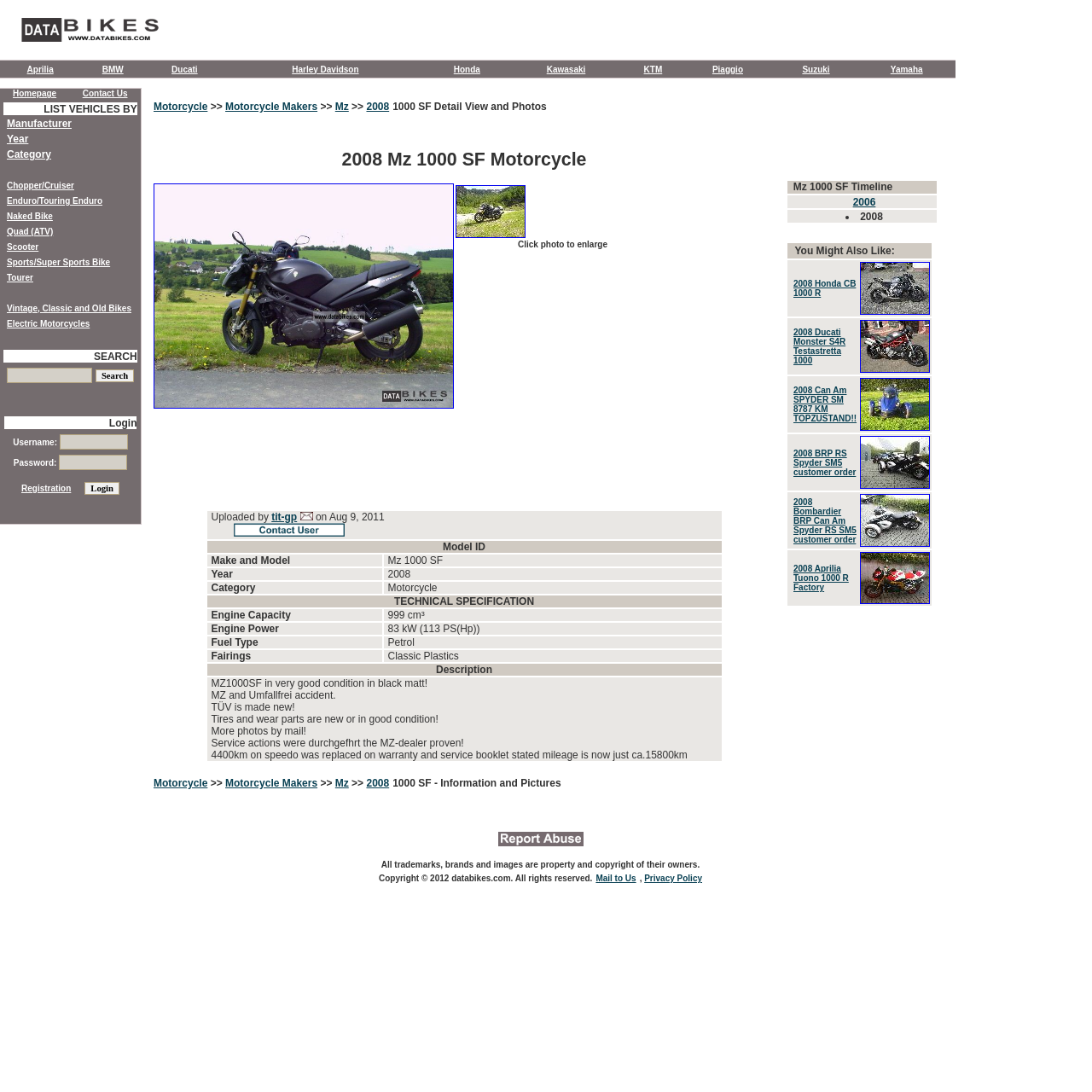Can you specify the bounding box coordinates of the area that needs to be clicked to fulfill the following instruction: "click the databikes.com logo"?

[0.016, 0.032, 0.148, 0.046]